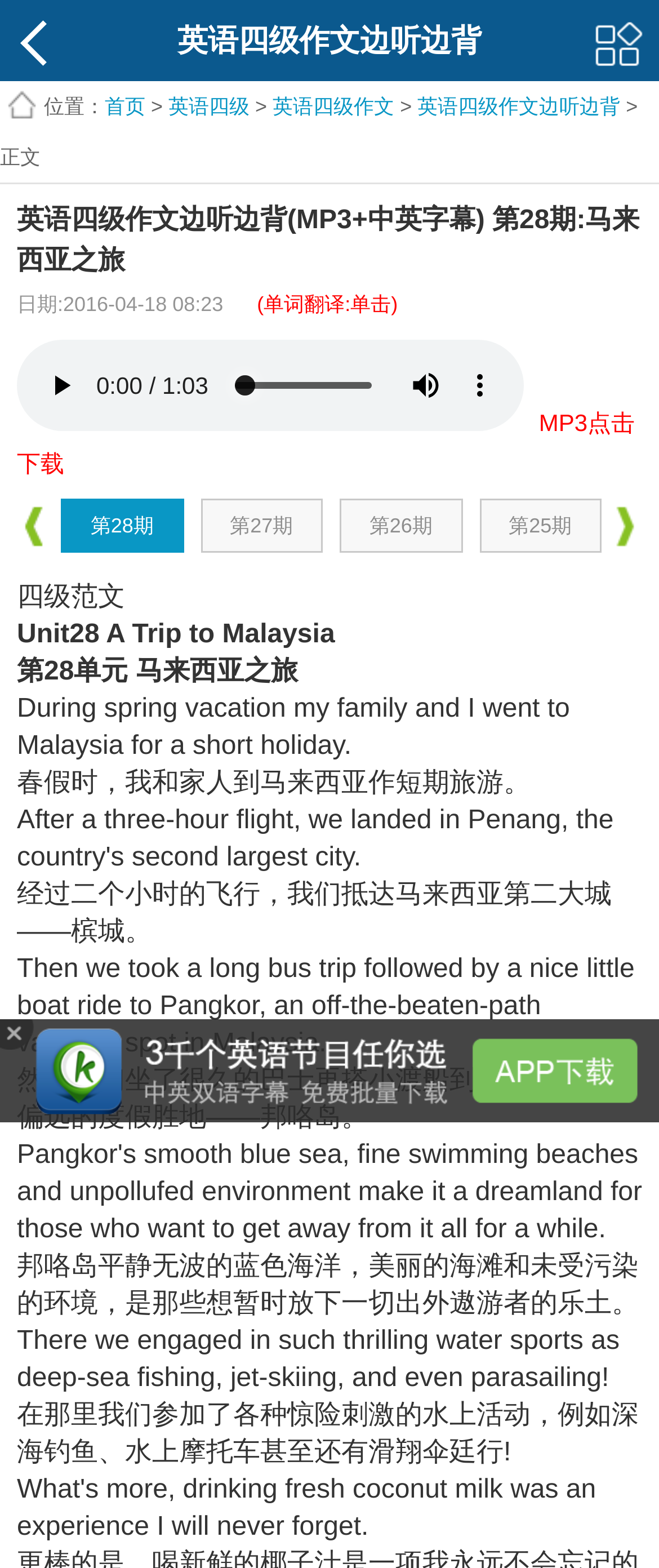Determine the bounding box coordinates for the region that must be clicked to execute the following instruction: "view the 27th period".

[0.304, 0.318, 0.49, 0.352]